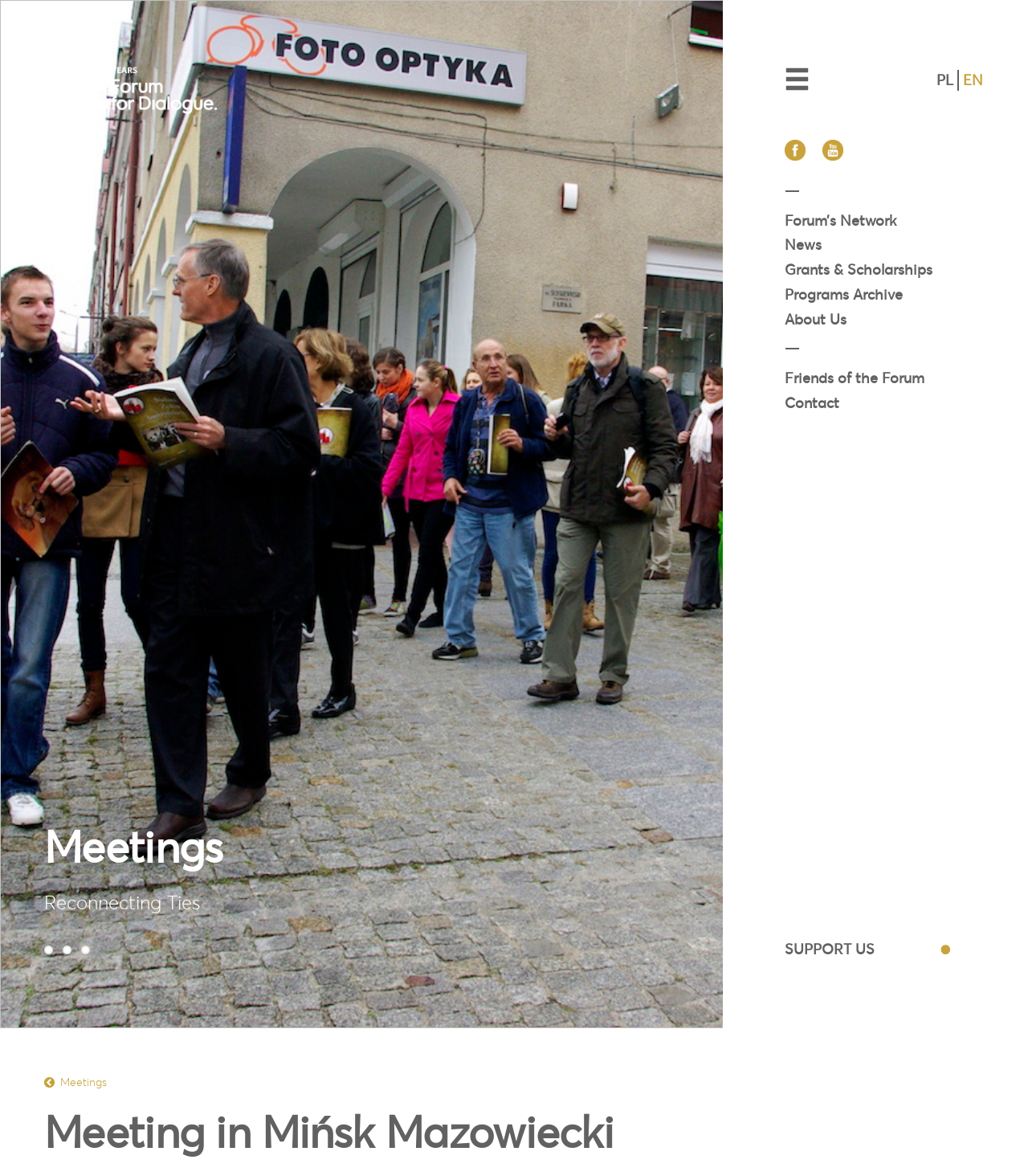How many times does the word 'Meetings' appear?
Using the picture, provide a one-word or short phrase answer.

3